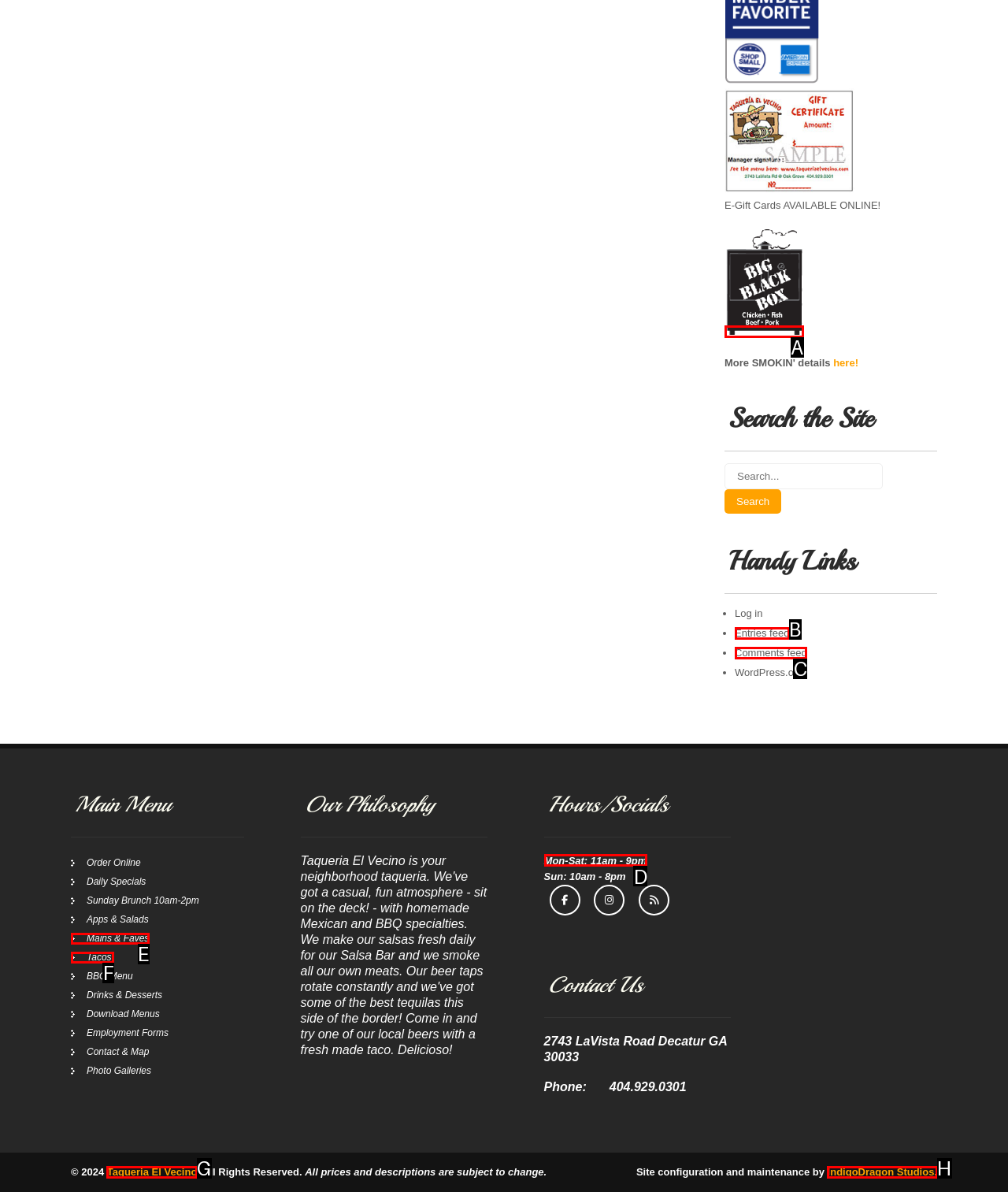Identify the letter of the UI element you should interact with to perform the task: Check Hours
Reply with the appropriate letter of the option.

D